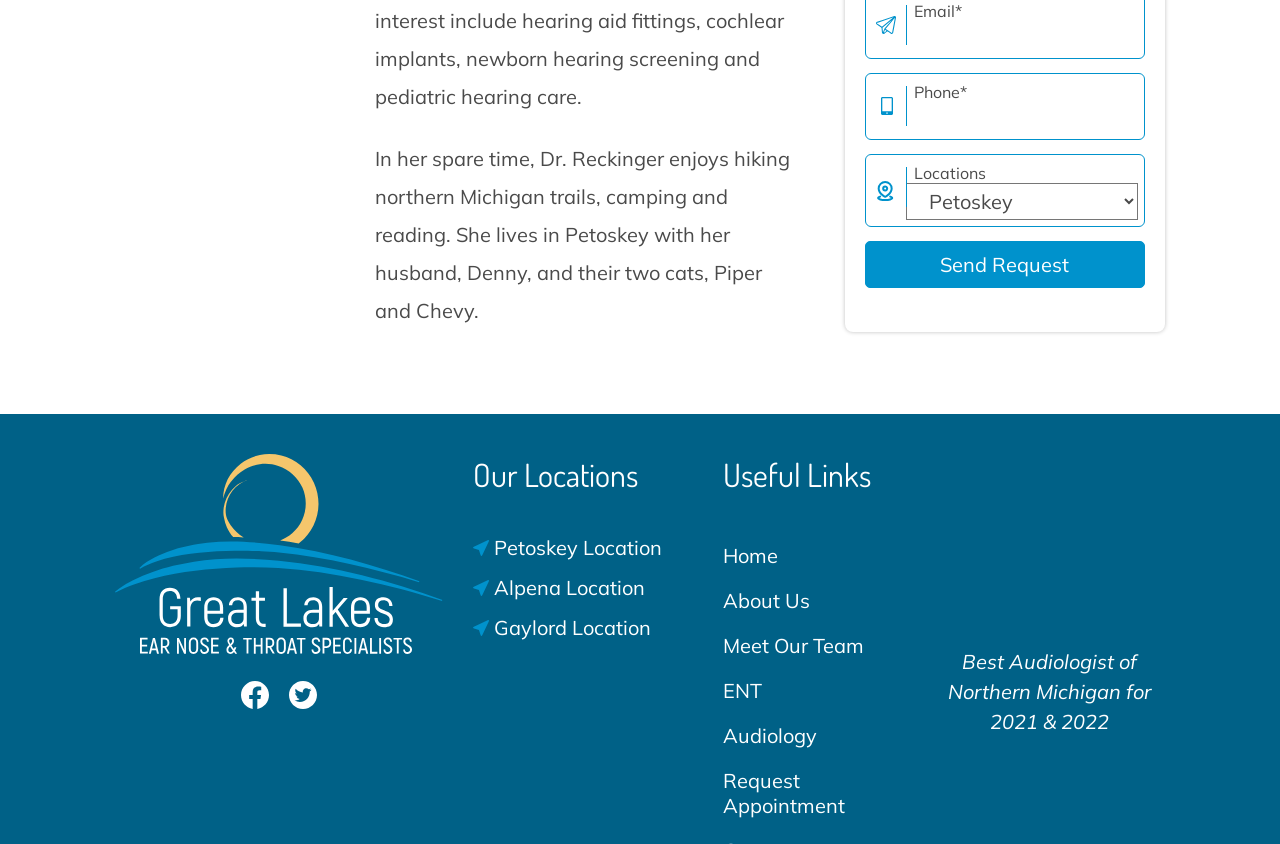What is Dr. Reckinger's hobby?
Please respond to the question thoroughly and include all relevant details.

According to the static text element, Dr. Reckinger enjoys hiking northern Michigan trails in her spare time.